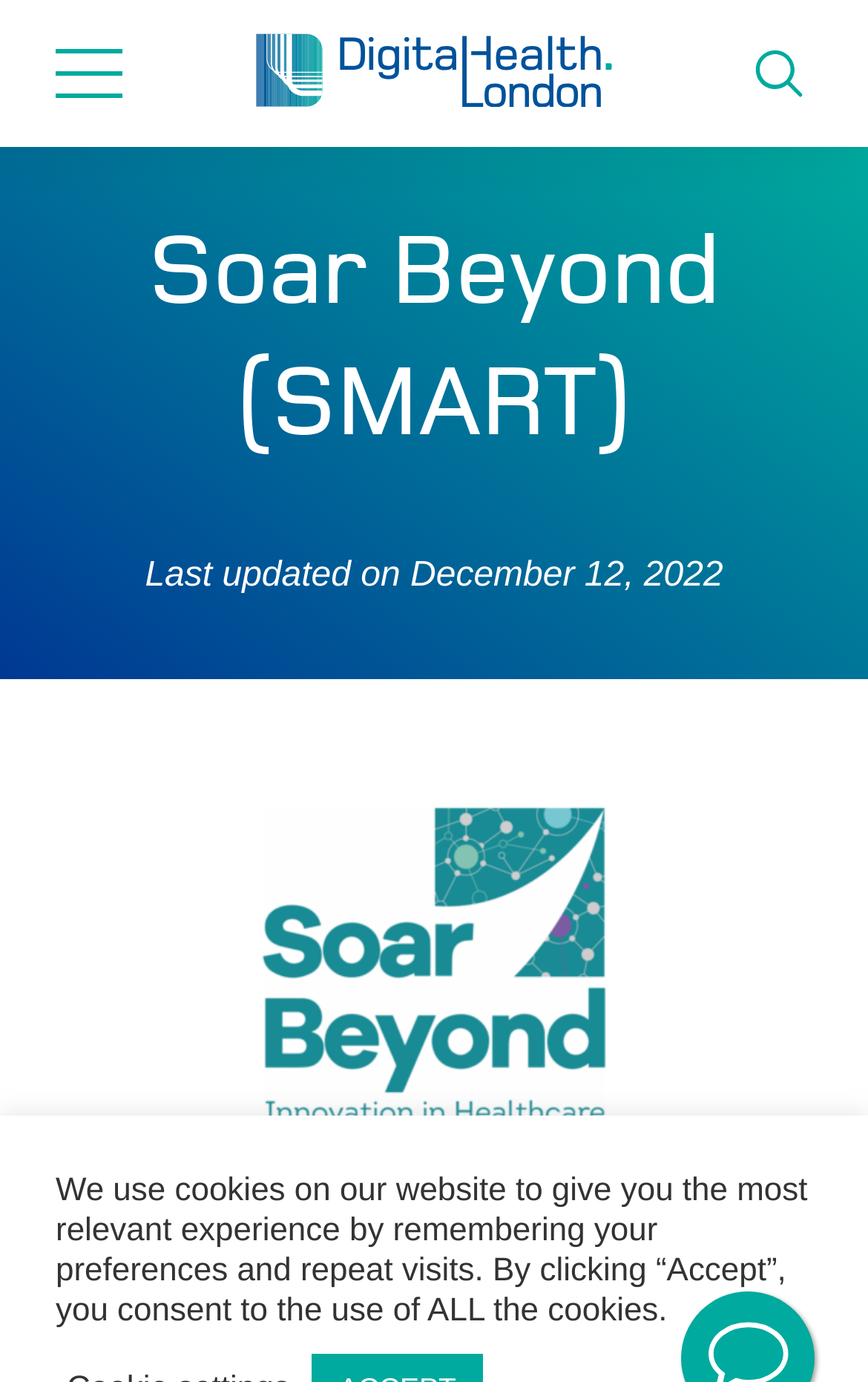Reply to the question with a single word or phrase:
Is there a search function on the webpage?

Yes